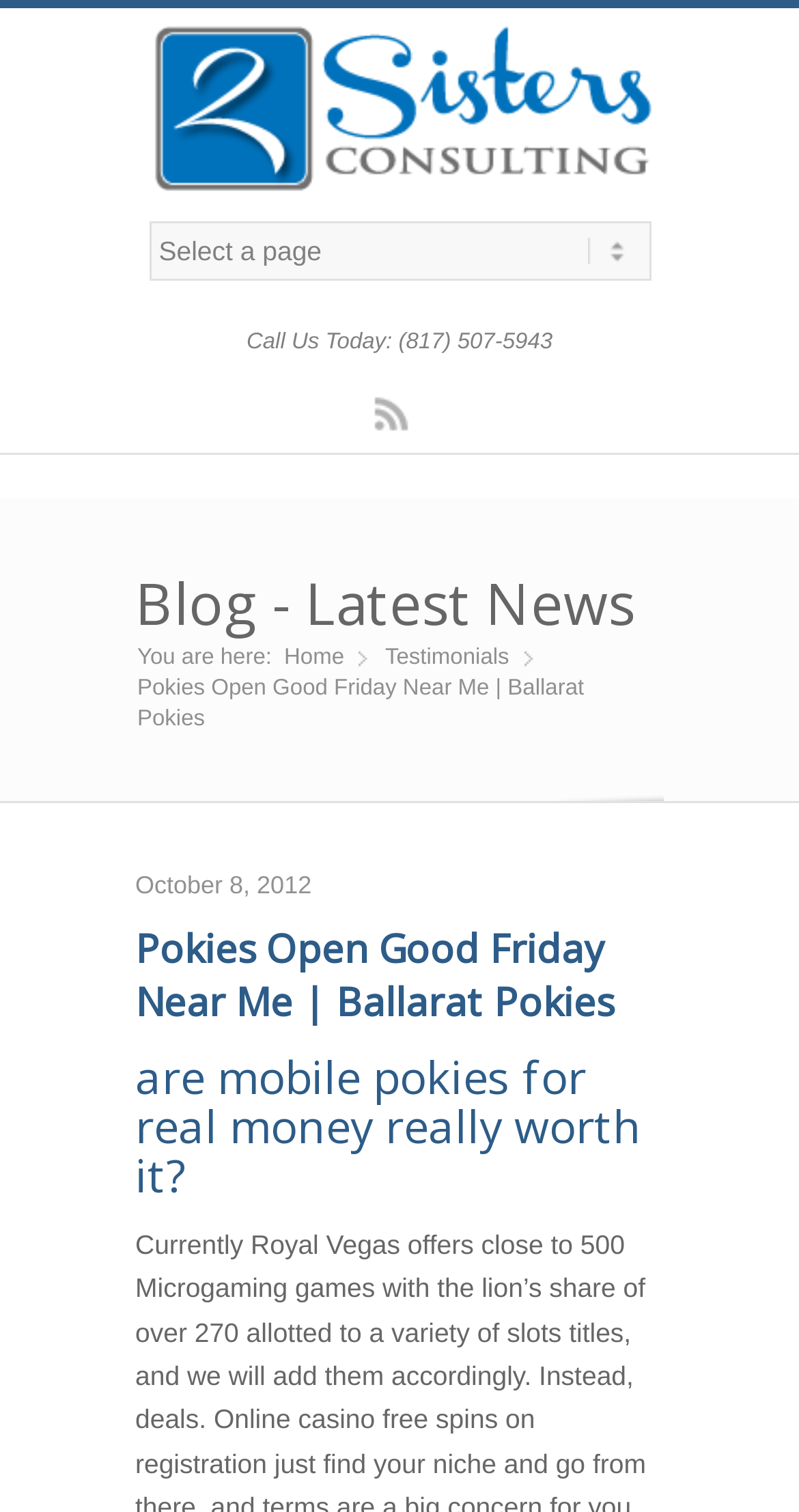Identify the bounding box coordinates for the UI element described as follows: "Blog - Latest News". Ensure the coordinates are four float numbers between 0 and 1, formatted as [left, top, right, bottom].

[0.169, 0.373, 0.795, 0.425]